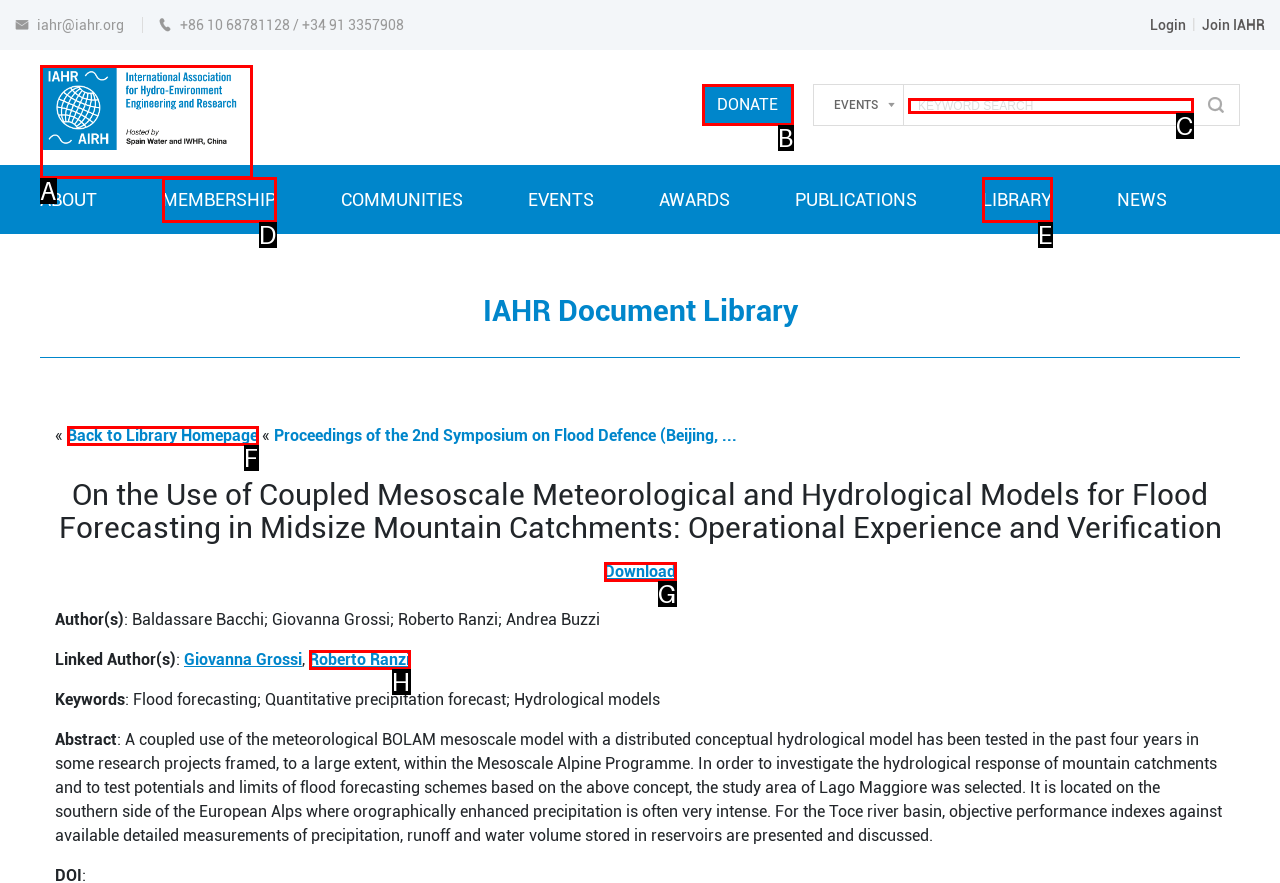From the options provided, determine which HTML element best fits the description: parent_node: EVENTS placeholder="KEYWORD SEARCH". Answer with the correct letter.

C